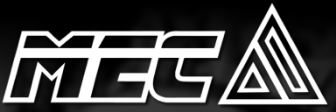What does the triangular element convey?
Please respond to the question with a detailed and thorough explanation.

According to the caption, the triangular element in the logo design adds a modern touch, conveying innovation and precision, which are key aspects of Motion Elevator Corporation's brand identity.